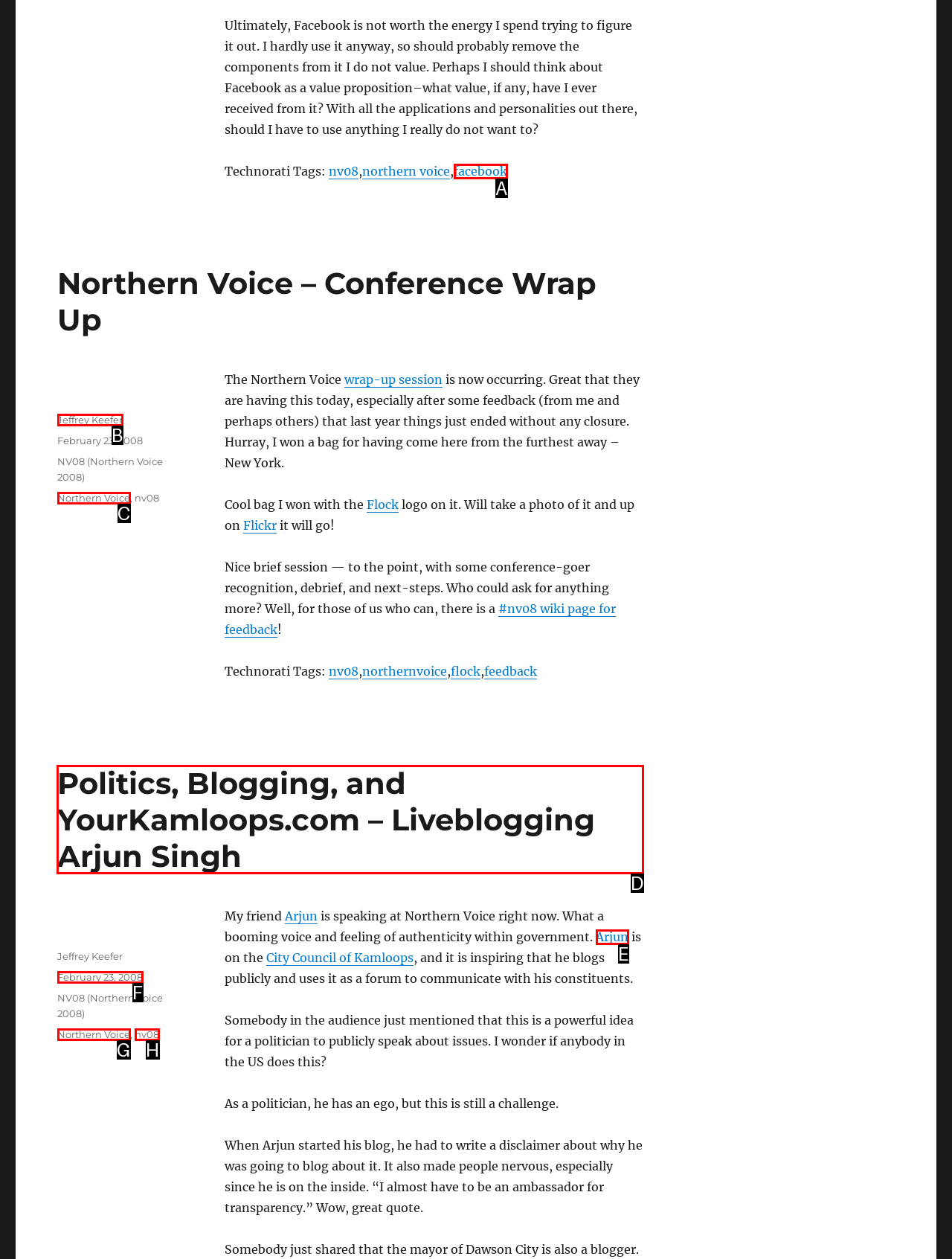Select the right option to accomplish this task: View the post about Politics, Blogging, and YourKamloops.com. Reply with the letter corresponding to the correct UI element.

D